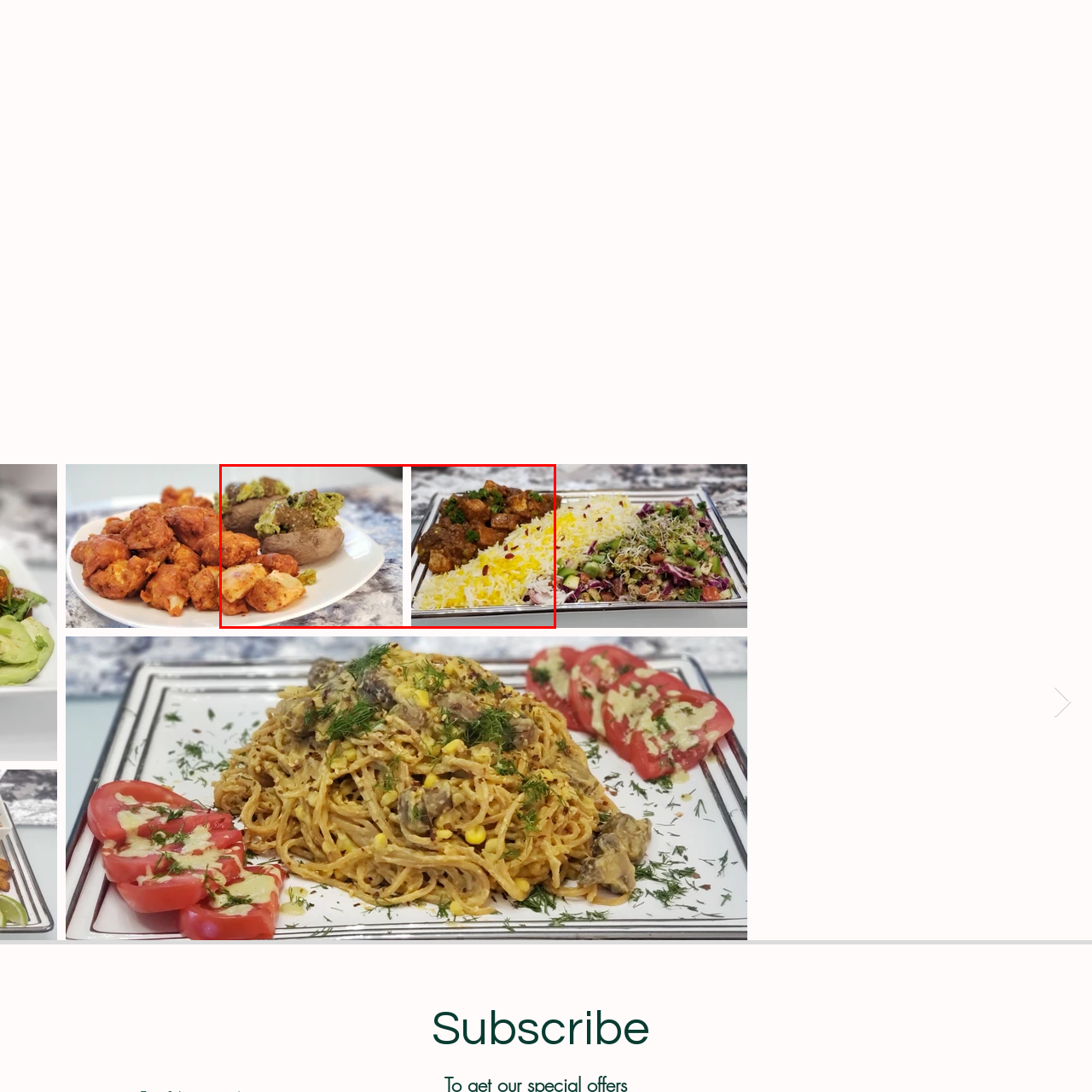What is the purpose of the plant-based meals?
Examine the image enclosed within the red bounding box and provide a comprehensive answer relying on the visual details presented in the image.

The caption states that the plant-based meals are 'perfect for anyone seeking a healthy lifestyle', implying their purpose.